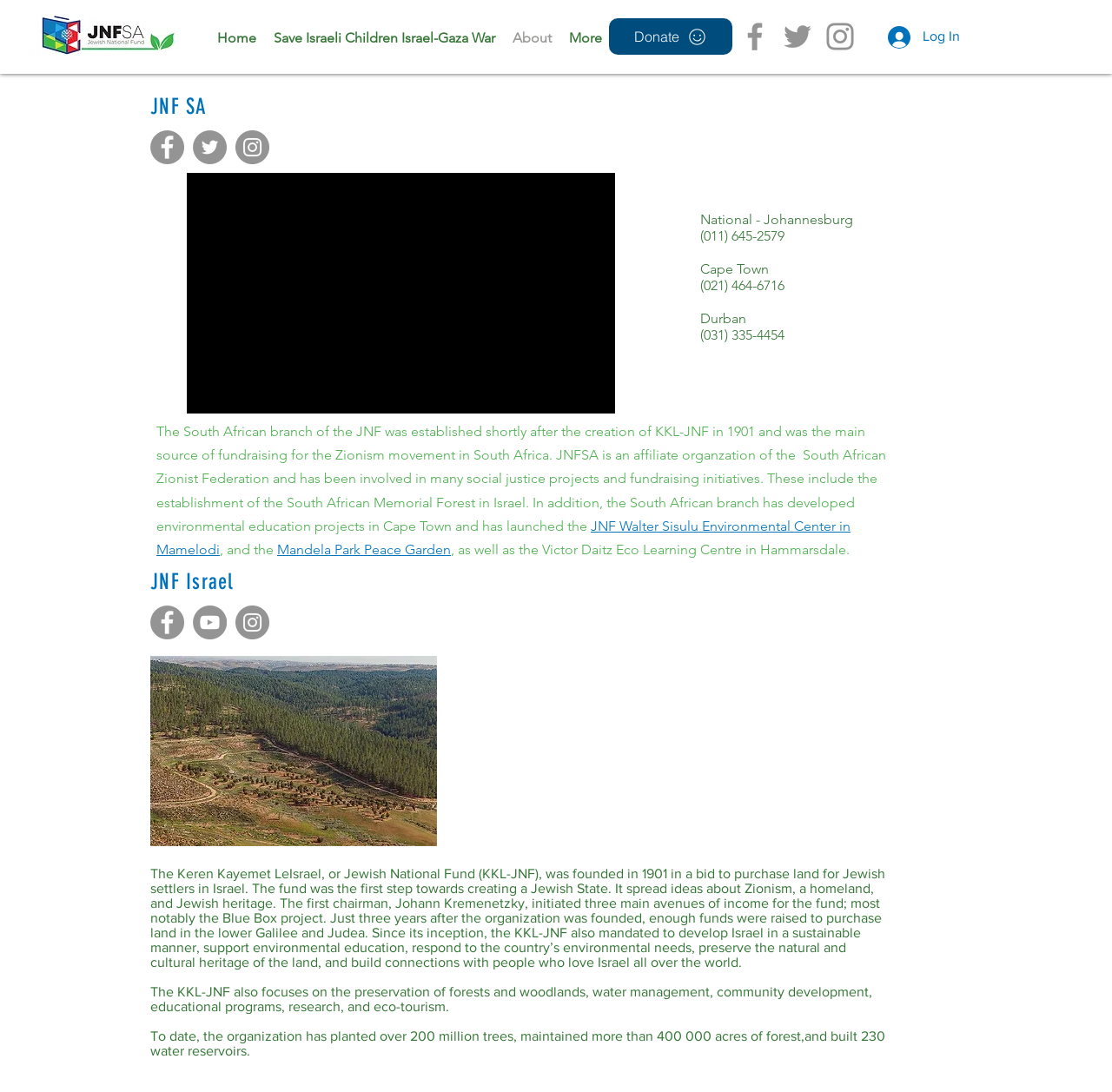Please mark the bounding box coordinates of the area that should be clicked to carry out the instruction: "Click the 'Home' link".

[0.188, 0.015, 0.238, 0.055]